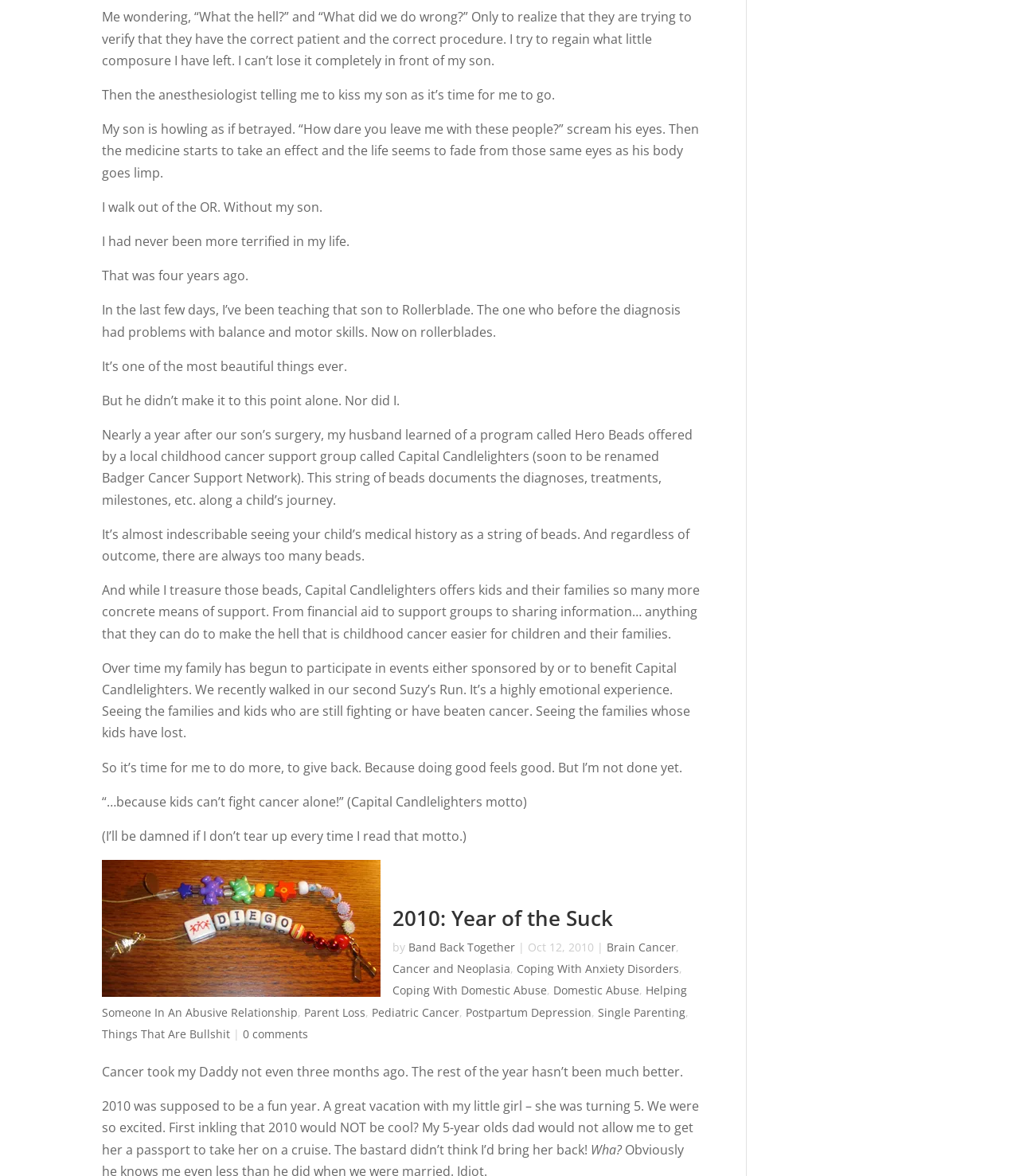What is the motto of Capital Candlelighters?
Please answer the question with a single word or phrase, referencing the image.

…because kids can’t fight cancer alone!